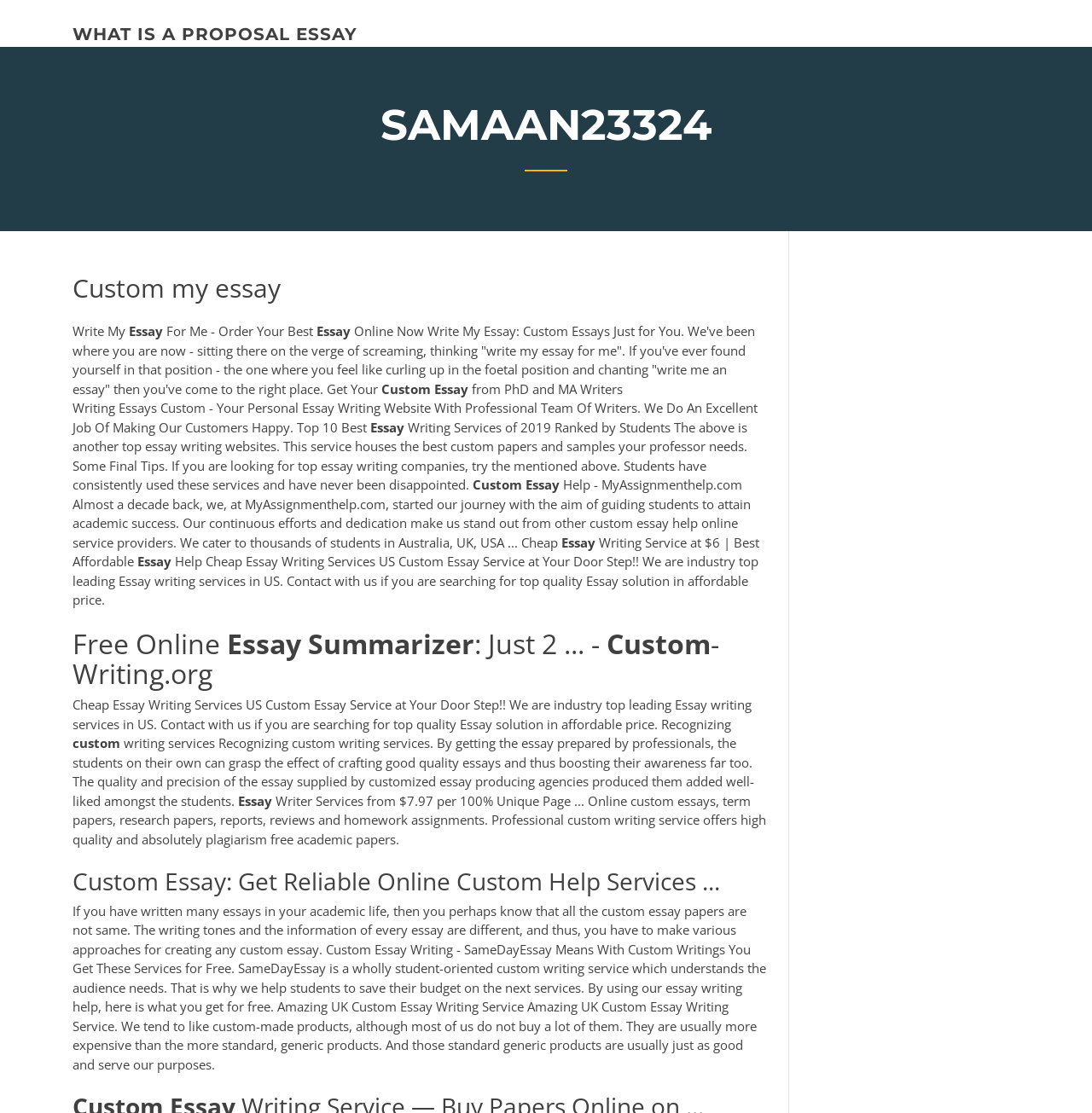What is the relationship between the website and MyAssignmenthelp.com?
Answer briefly with a single word or phrase based on the image.

They are competitors